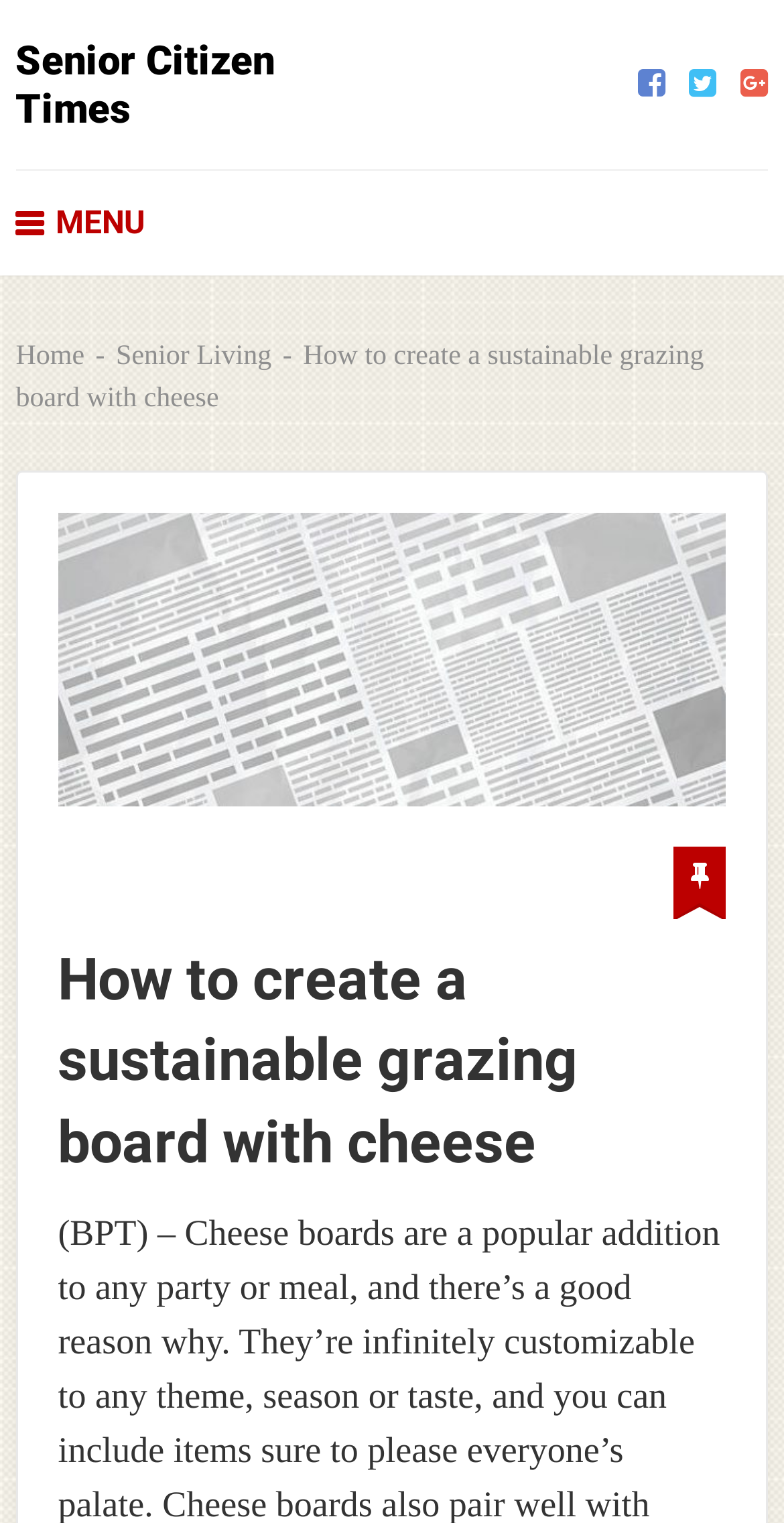Find the bounding box coordinates for the HTML element described as: "minkamakes". The coordinates should consist of four float values between 0 and 1, i.e., [left, top, right, bottom].

None